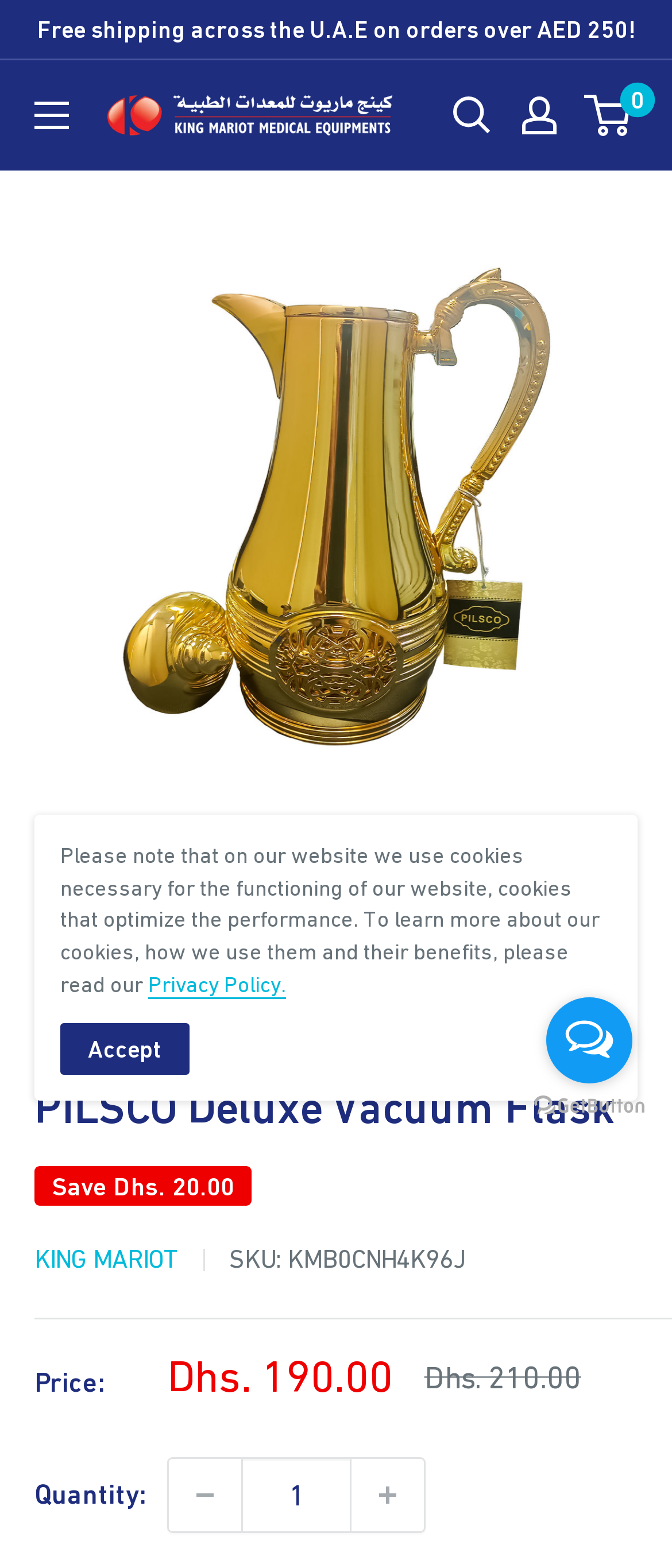Utilize the details in the image to thoroughly answer the following question: What is the price of the PILSCO Deluxe Vacuum Flask?

The price of the PILSCO Deluxe Vacuum Flask can be found in the product details section, where it is listed as 'Sale price Dhs. 190.00 Regular price Dhs. 210.00'.